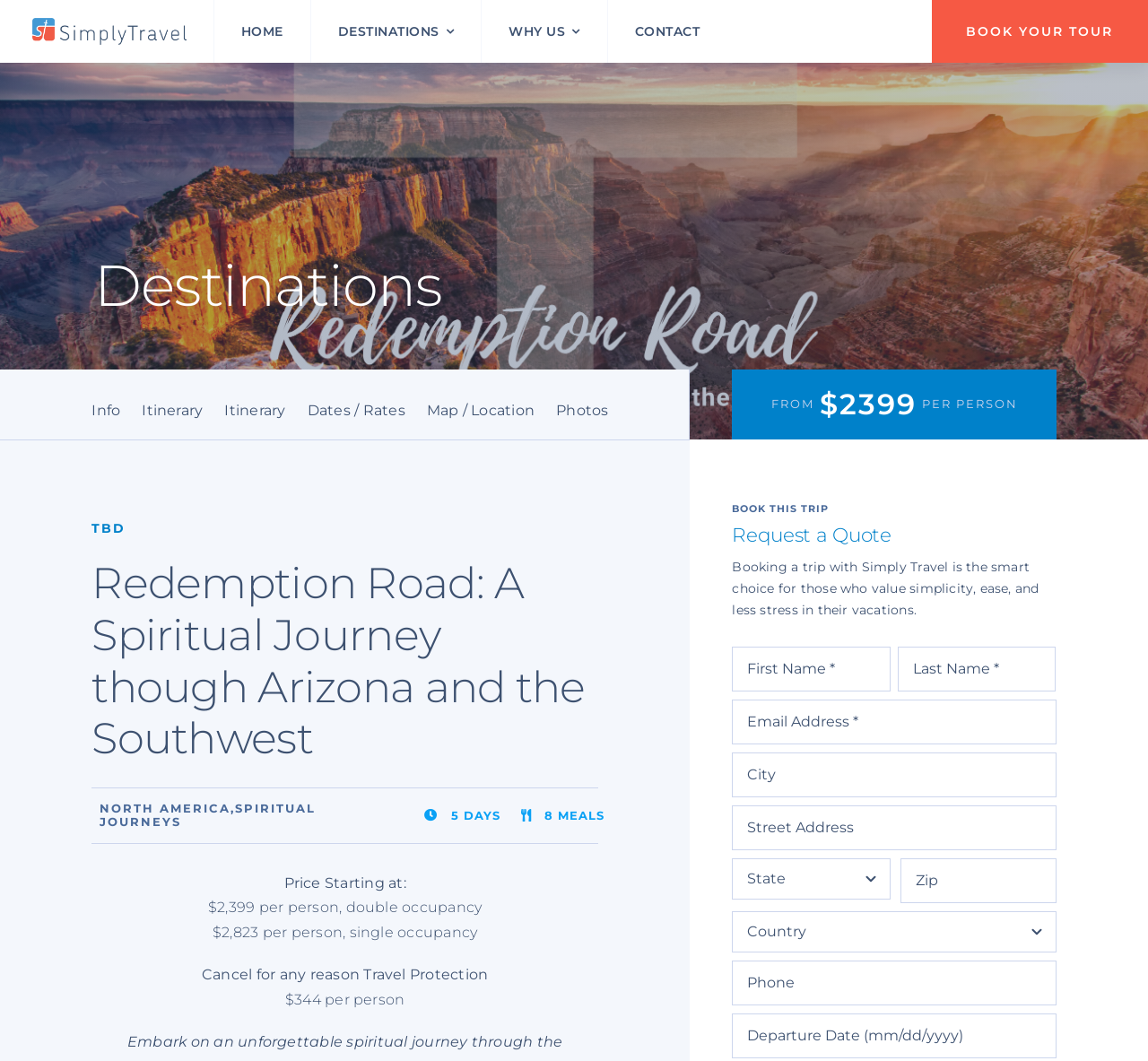Offer a meticulous caption that includes all visible features of the webpage.

This webpage is for a travel company called Simply Travel, specifically showcasing a 5-day spiritual journey tour. At the top, there is a navigation menu with links to different destinations, including Africa, Asia, and Europe, as well as a "Why Us" and "Contact" section. 

Below the navigation menu, there is a prominent call-to-action button to "BOOK YOUR TOUR". 

The main content of the webpage is divided into two sections. On the left, there is a section with links to "Info", "Itinerary", "Dates / Rates", "Map / Location", and "Photos" related to the spiritual journey tour. 

On the right, there is a section with details about the tour, including the price starting at $2,399 per person, double occupancy, and a brief description of the tour. There are also several text boxes and a combobox for users to input their information to book the tour or request a quote. 

At the bottom of the page, there is a heading "BOOK THIS TRIP" with a "Request a Quote" option and a brief paragraph about the benefits of booking a trip with Simply Travel.